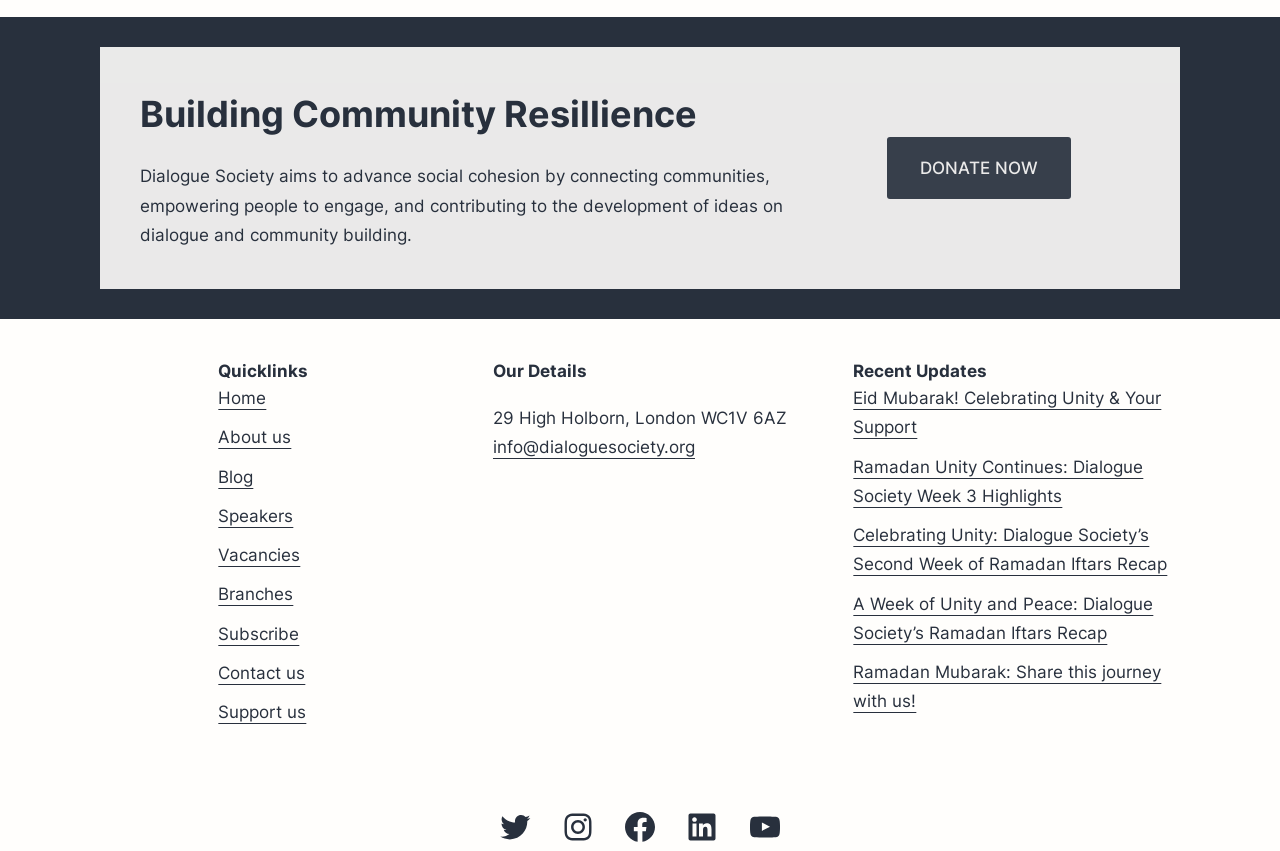Show the bounding box coordinates of the region that should be clicked to follow the instruction: "Contact us through email."

[0.385, 0.513, 0.543, 0.538]